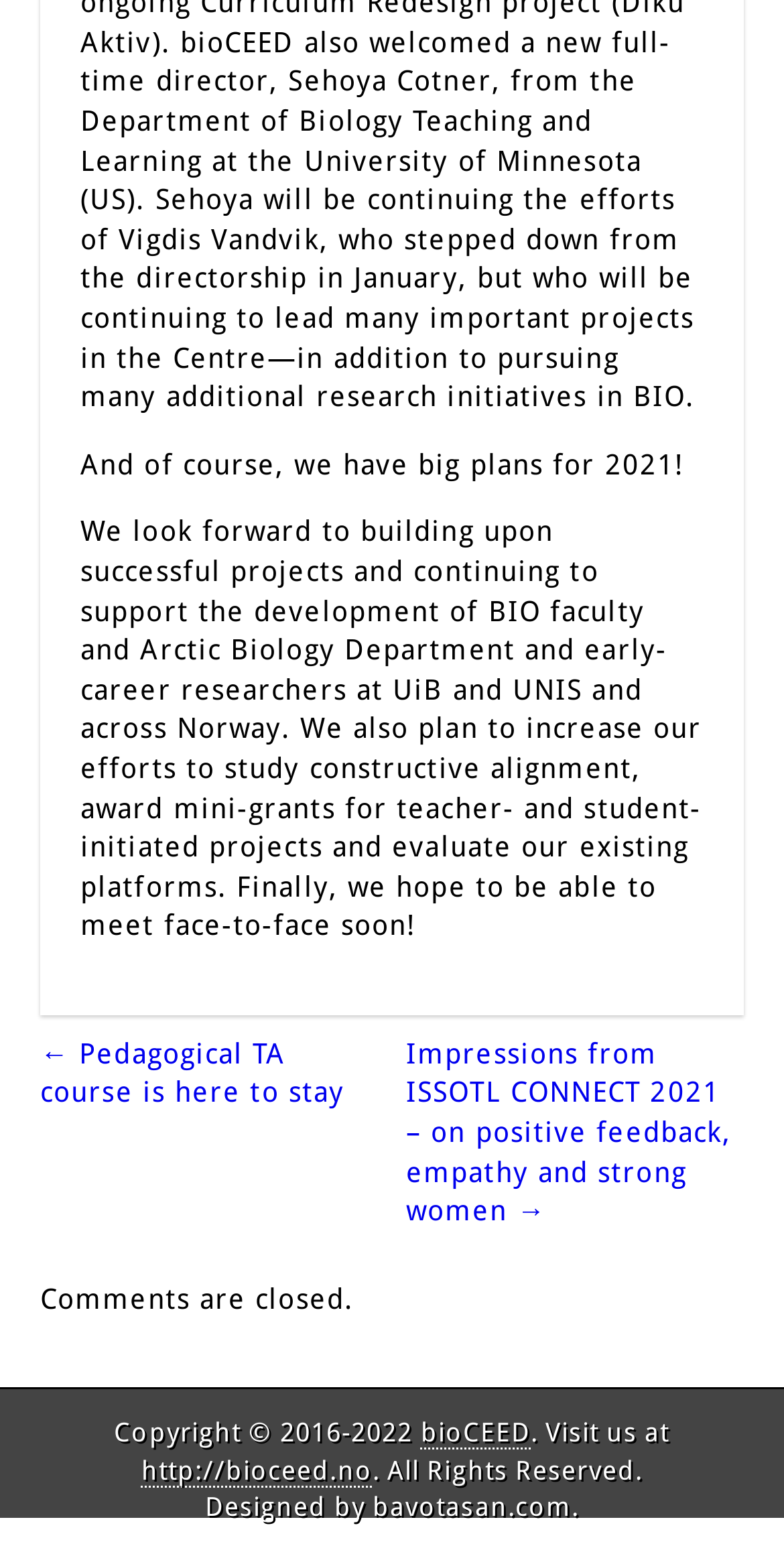Please respond in a single word or phrase: 
What is the organization mentioned in the footer?

bioCEED